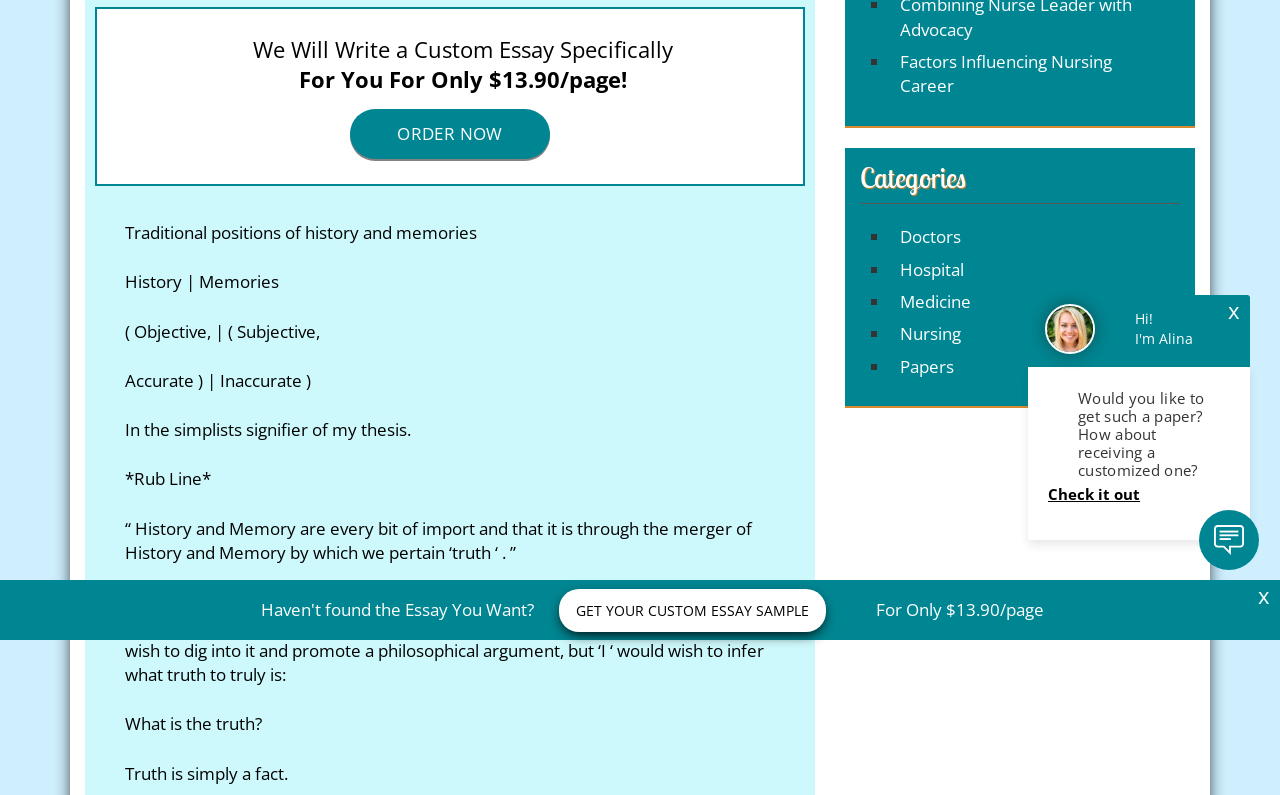Give the bounding box coordinates for this UI element: "Check it out". The coordinates should be four float numbers between 0 and 1, arranged as [left, top, right, bottom].

[0.819, 0.608, 0.961, 0.635]